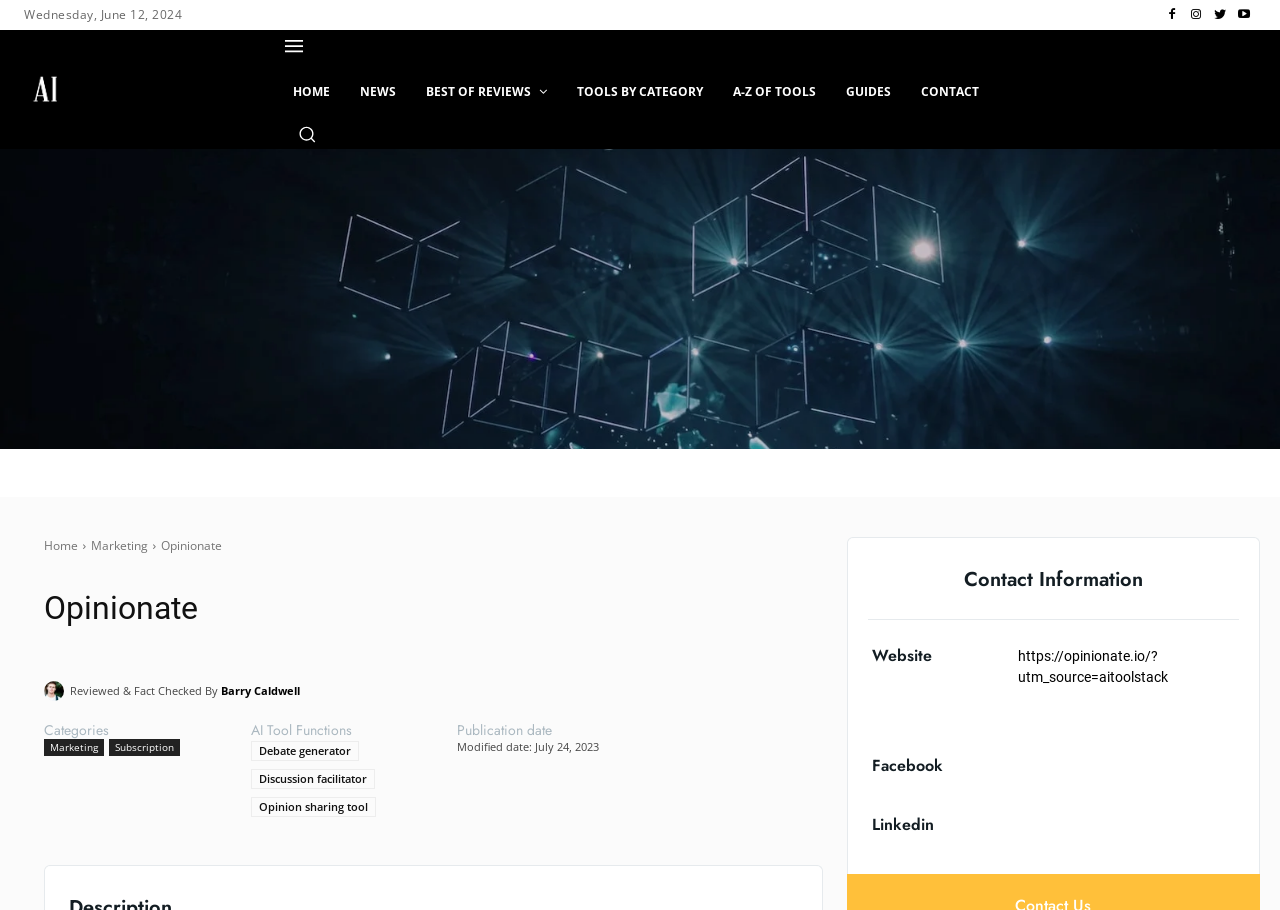Identify the bounding box for the described UI element: "A-Z Of Tools".

[0.561, 0.068, 0.65, 0.134]